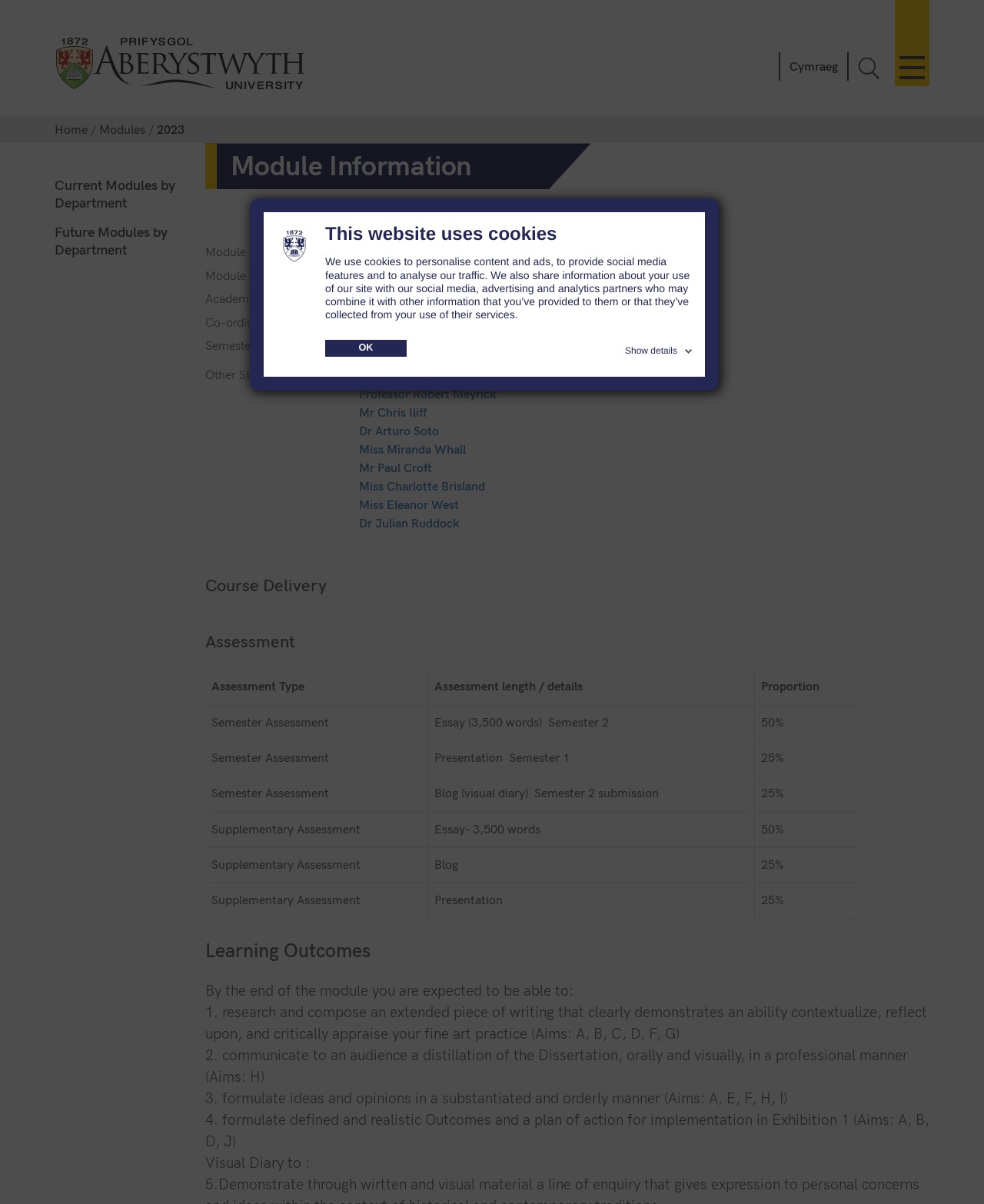Analyze the image and deliver a detailed answer to the question: What is the language of the website?

The language of the website can be inferred from the text elements on the webpage. Although there is an option to switch to Welsh, the default language of the website is English.